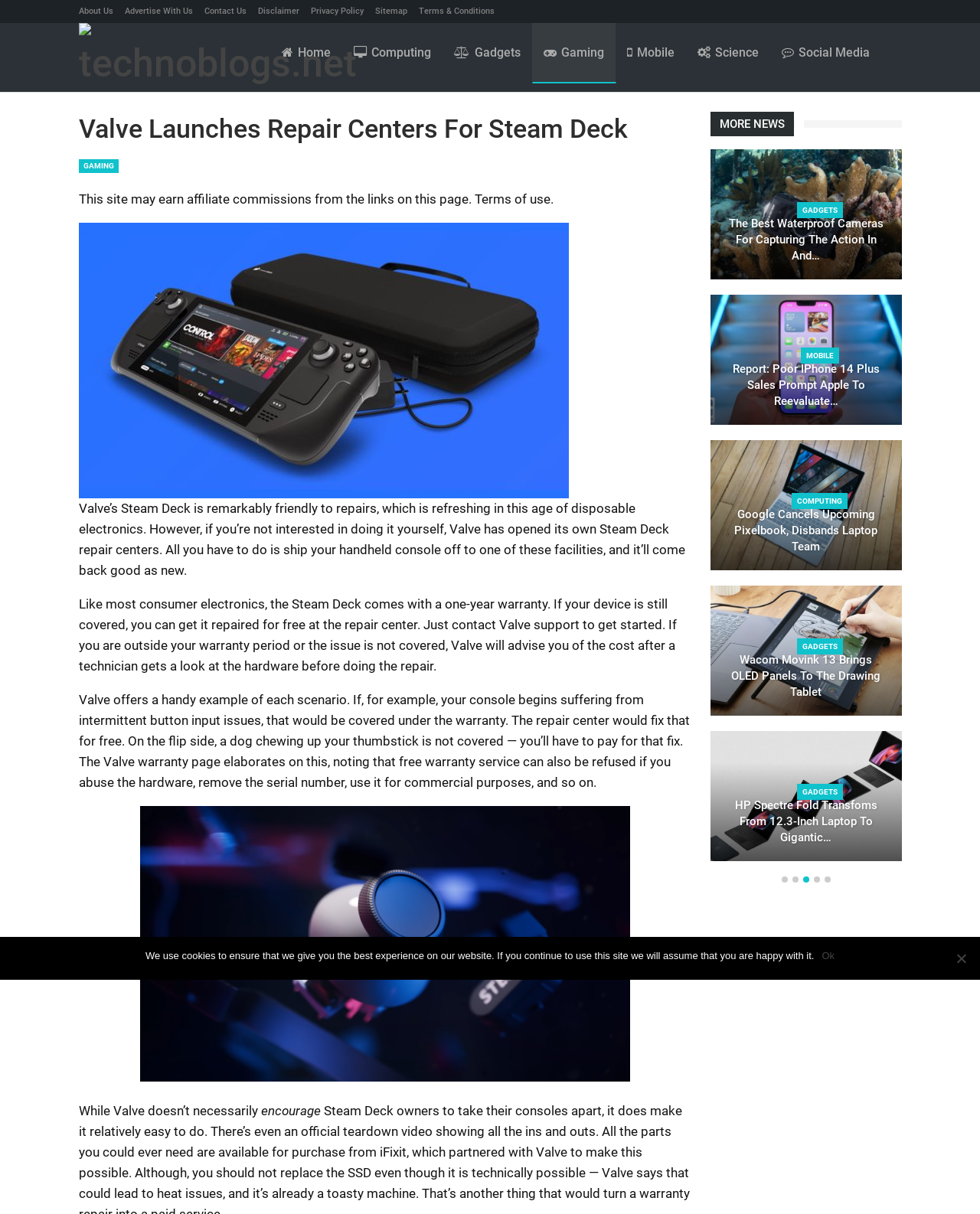What is Valve's Steam Deck?
Answer the question in a detailed and comprehensive manner.

Based on the webpage content, Valve's Steam Deck is a handheld console that is remarkably friendly to repairs, and Valve has opened its own Steam Deck repair centers.